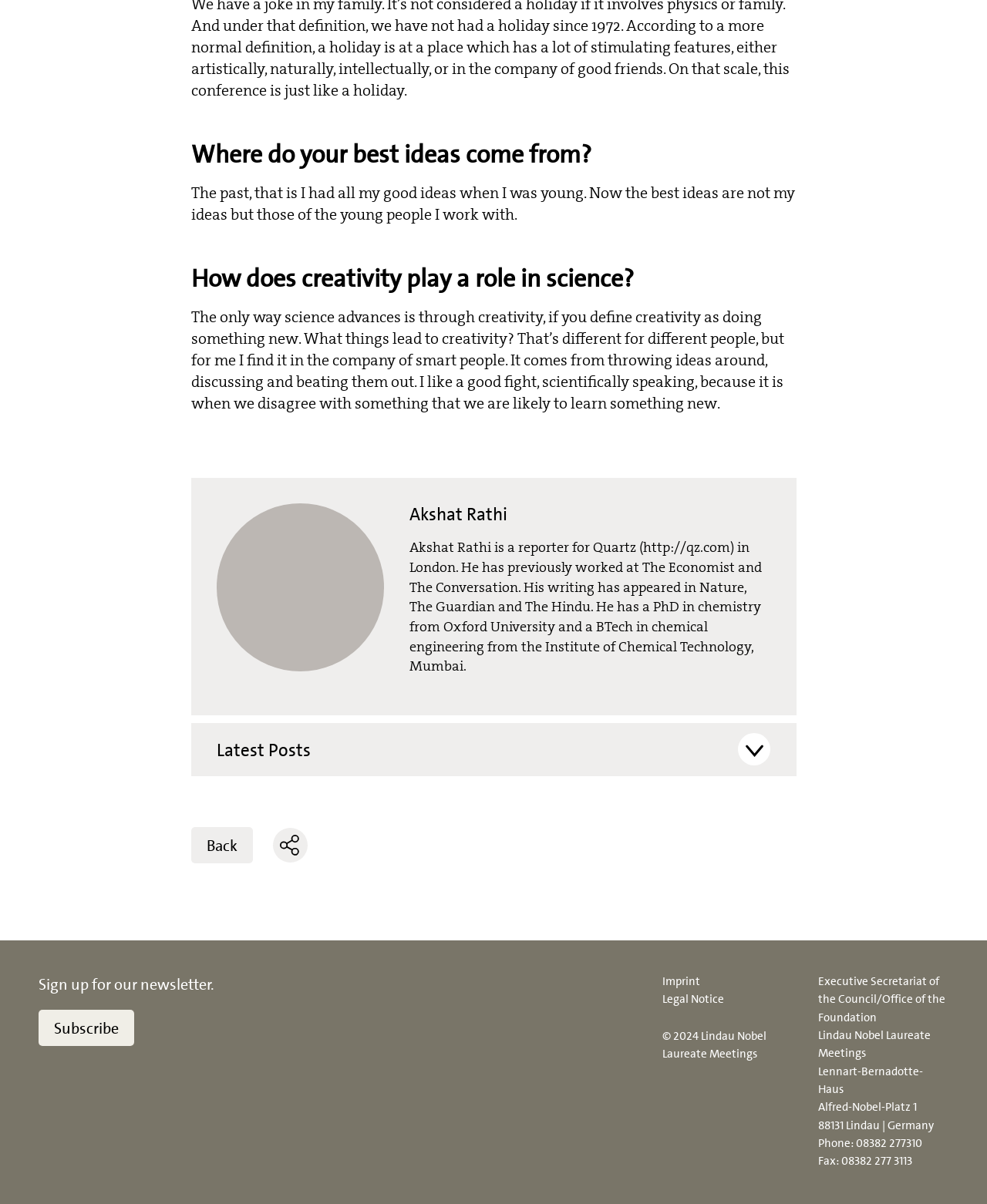Using the information in the image, give a comprehensive answer to the question: 
What is the address of the Executive Secretariat of the Council/Office of the Foundation?

The address of the Executive Secretariat of the Council/Office of the Foundation is mentioned in the footer section of the webpage as 'Lennart-Bernadotte-Haus, Alfred-Nobel-Platz 1, 88131 Lindau, Germany'.